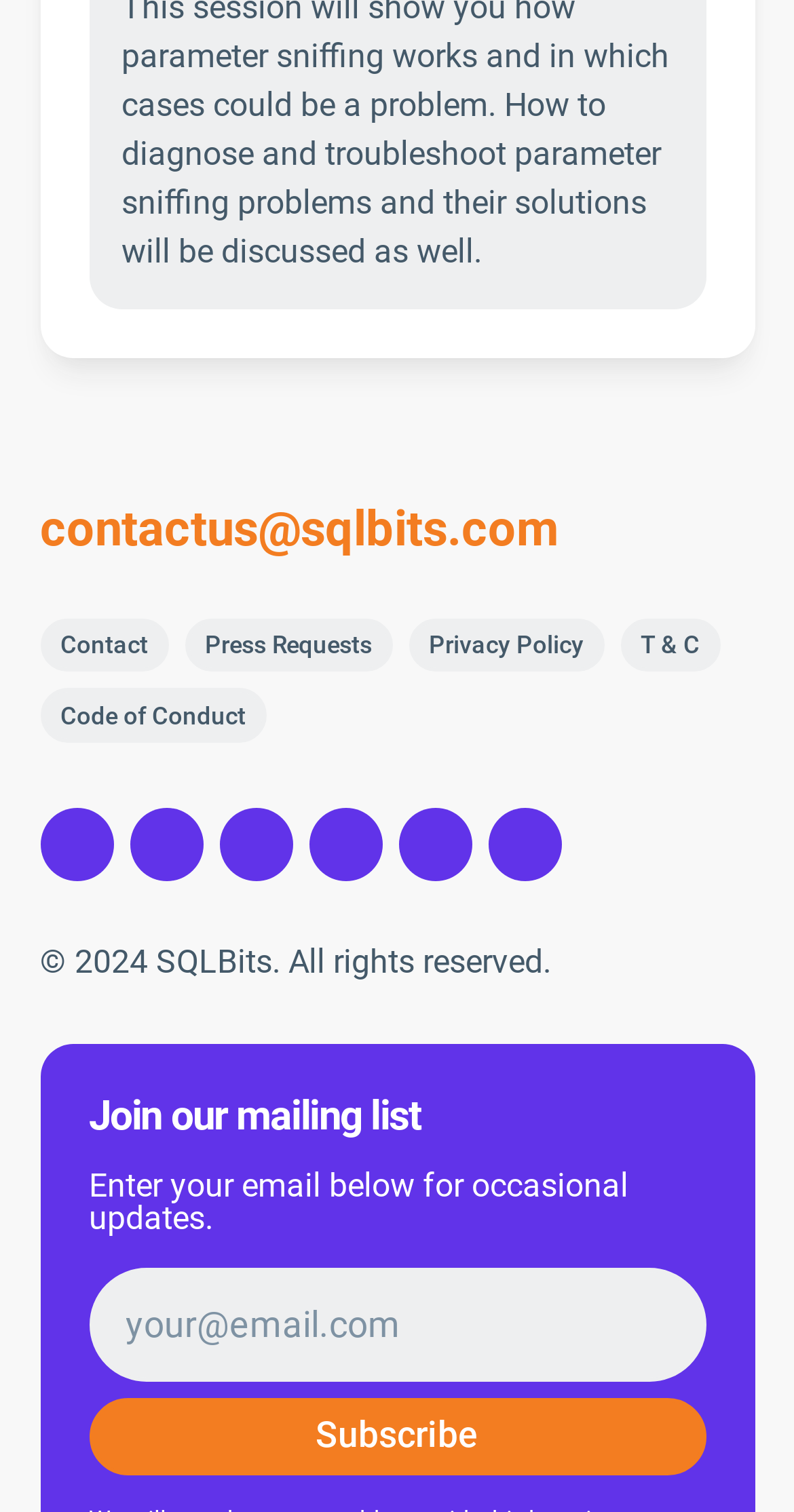Determine the bounding box coordinates for the clickable element required to fulfill the instruction: "Select '4'". Provide the coordinates as four float numbers between 0 and 1, i.e., [left, top, right, bottom].

None